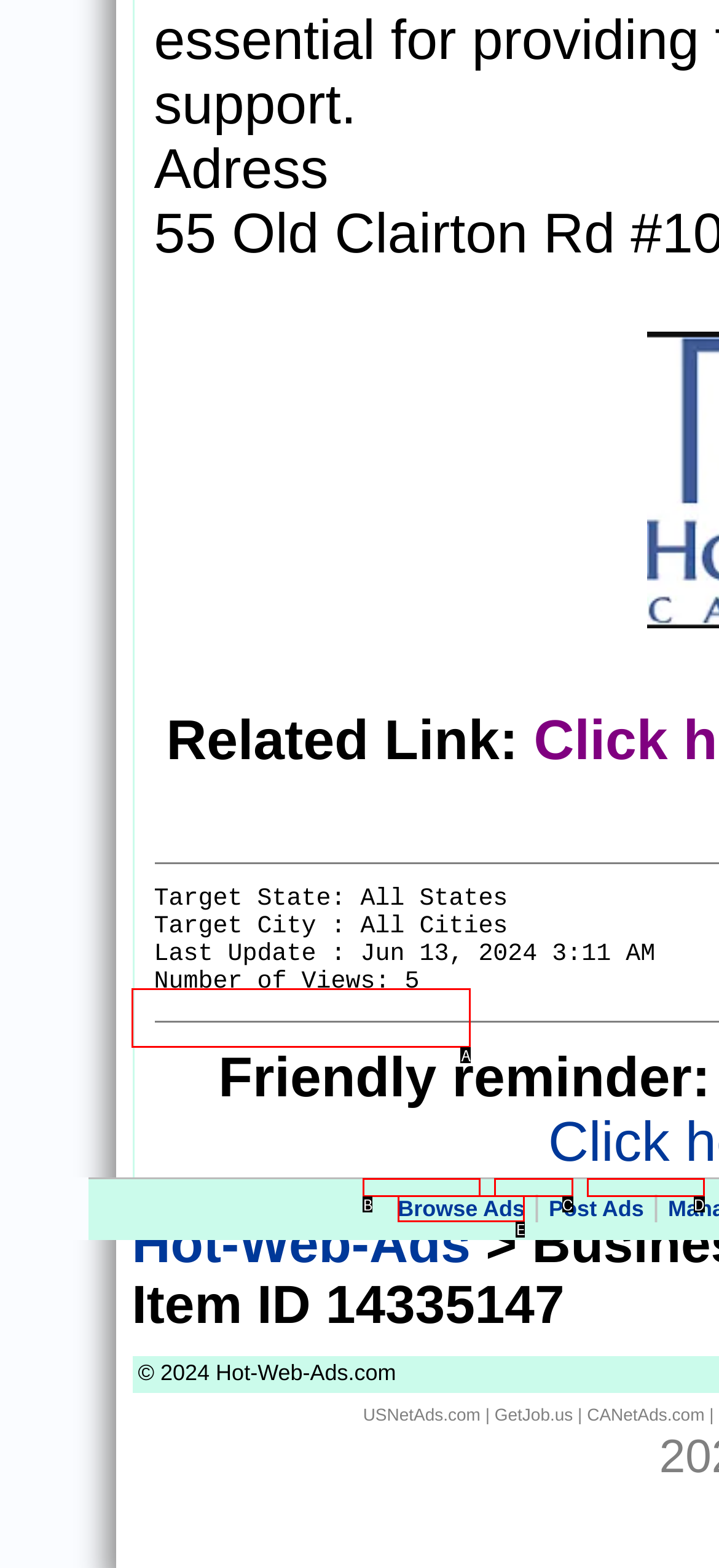Identify the option that corresponds to the given description: Hot-Web-Ads. Reply with the letter of the chosen option directly.

A